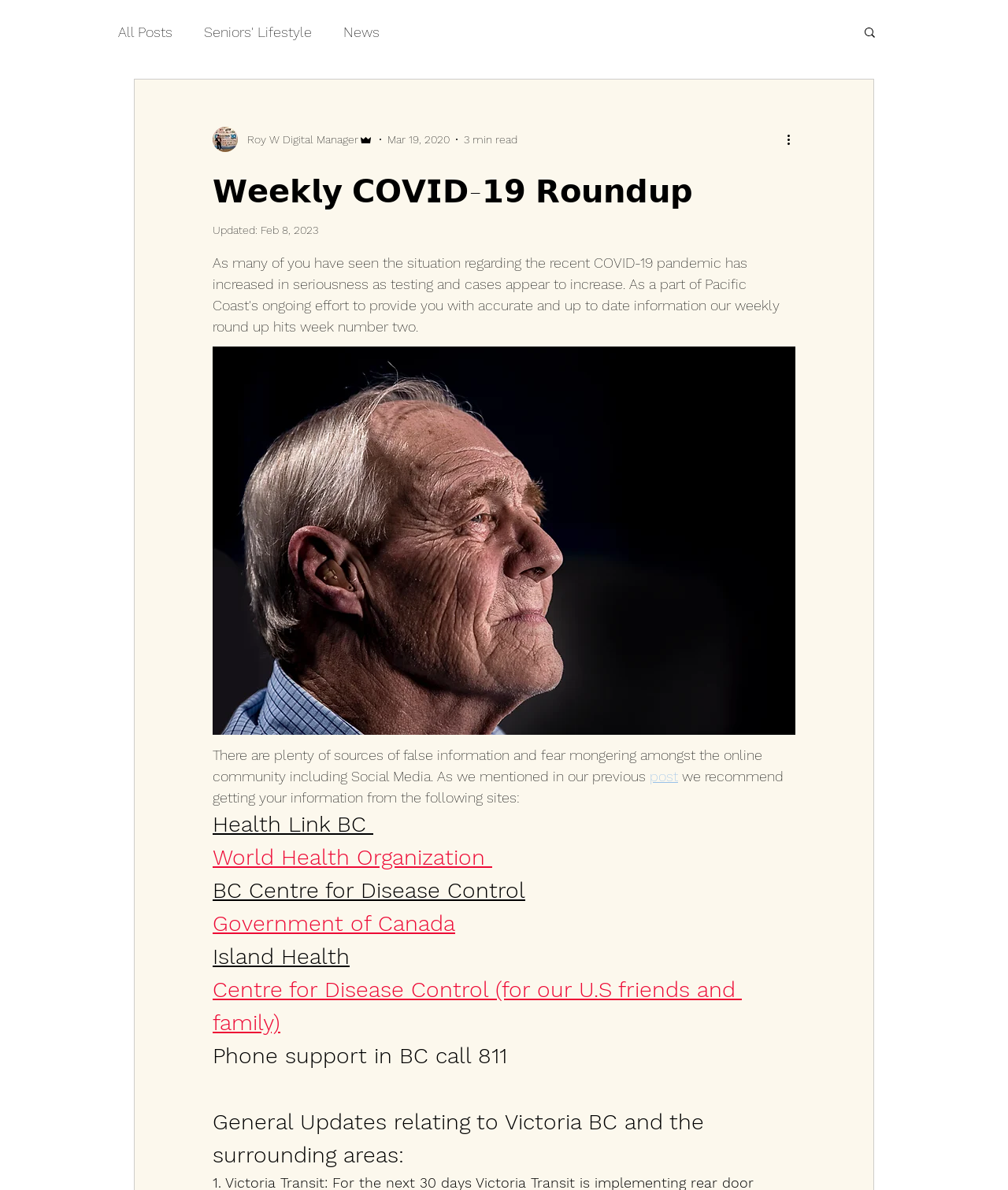What is the purpose of the article?
Answer the question with as much detail as you can, using the image as a reference.

I found the answer by looking at the content of the article which mentions the importance of getting information from reliable sources such as Health Link BC, World Health Organization, and others. The article aims to provide seniors in Victoria, BC with accurate and trustworthy information about COVID-19.